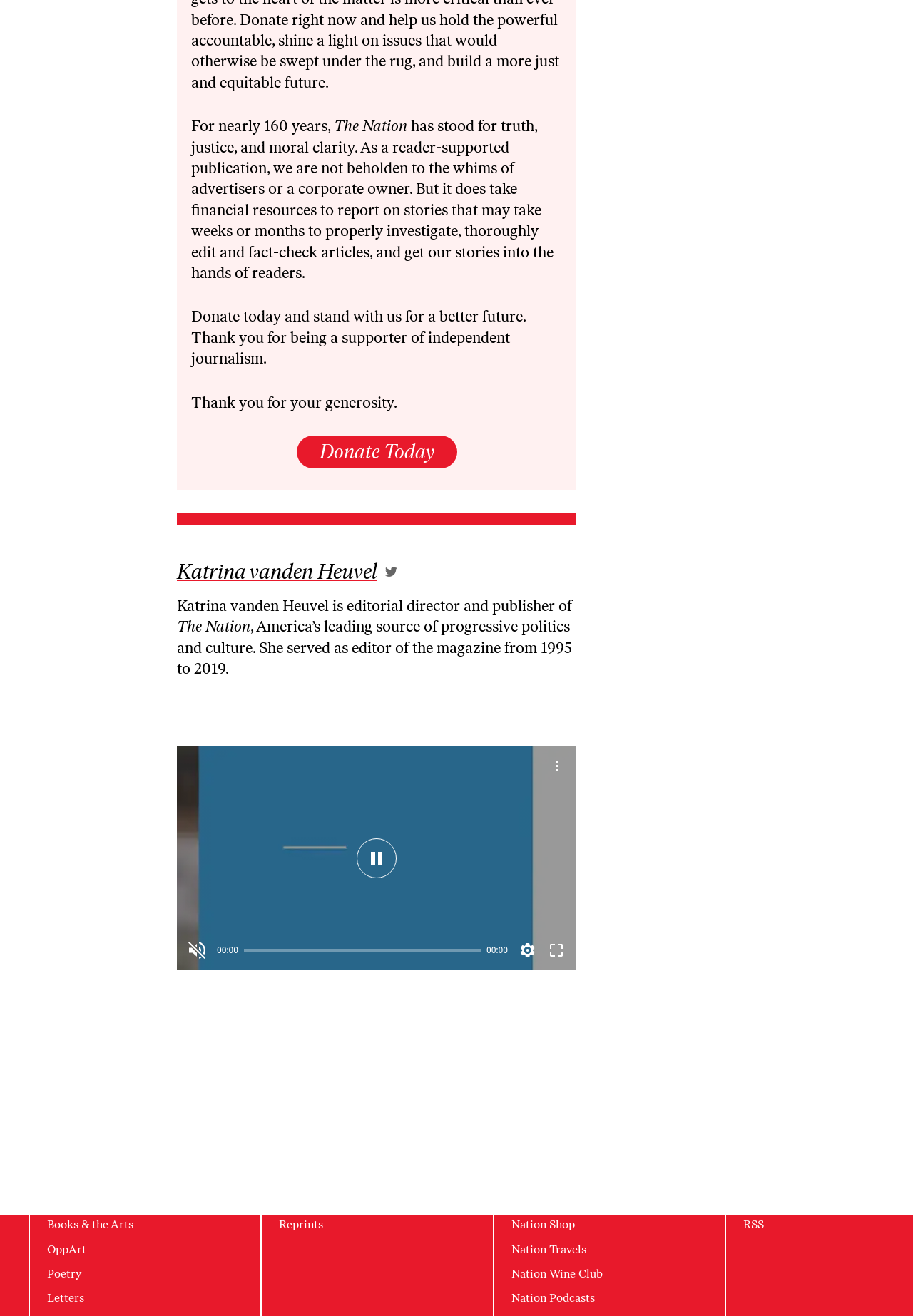Provide the bounding box coordinates of the HTML element described by the text: "Facebook". The coordinates should be in the format [left, top, right, bottom] with values between 0 and 1.

[0.814, 0.358, 0.868, 0.368]